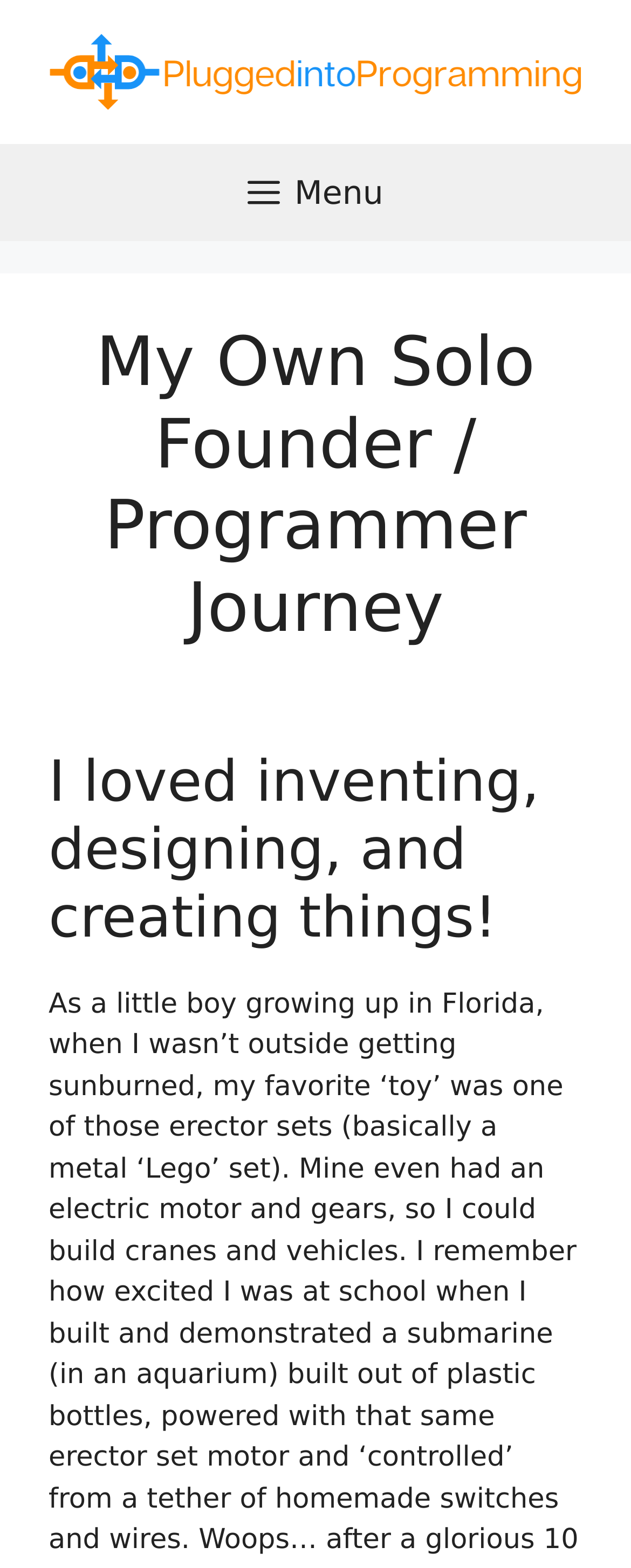Give a comprehensive overview of the webpage, including key elements.

The webpage is about the "About" section of pluggedintoprogramming.com. At the top, there is a banner that spans the entire width of the page, containing a link to the website's homepage, accompanied by an image of the website's logo. 

Below the banner, there is a primary navigation menu that also stretches across the full width of the page. The menu has a button labeled "Menu" that, when expanded, controls the primary menu.

On the page, there are two headings. The first heading, "My Own Solo Founder / Programmer Journey", is positioned above the second heading, "I loved inventing, designing, and creating things!". Both headings are aligned to the left side of the page and occupy a significant portion of the page's width.